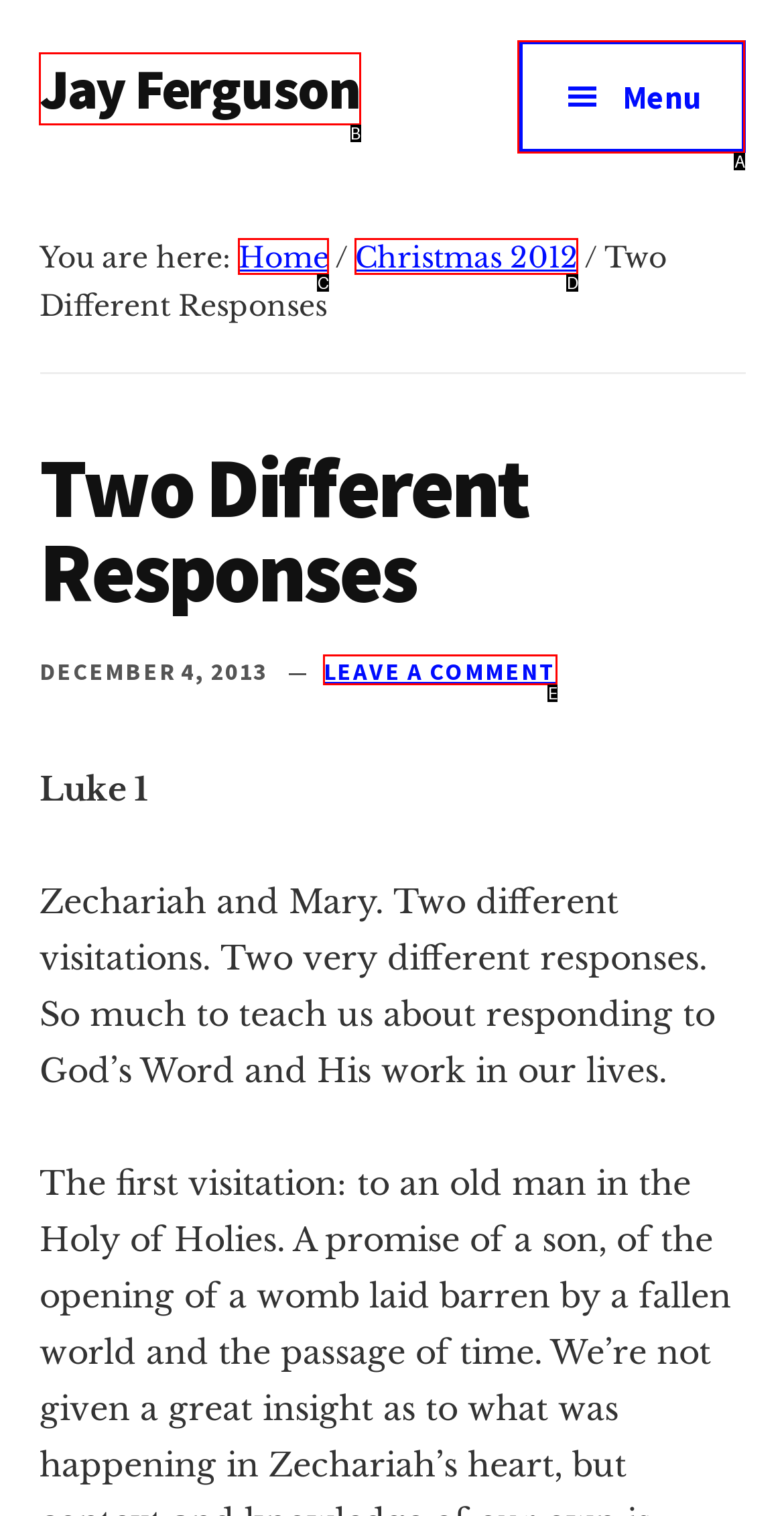Using the element description: Leave a Comment, select the HTML element that matches best. Answer with the letter of your choice.

E